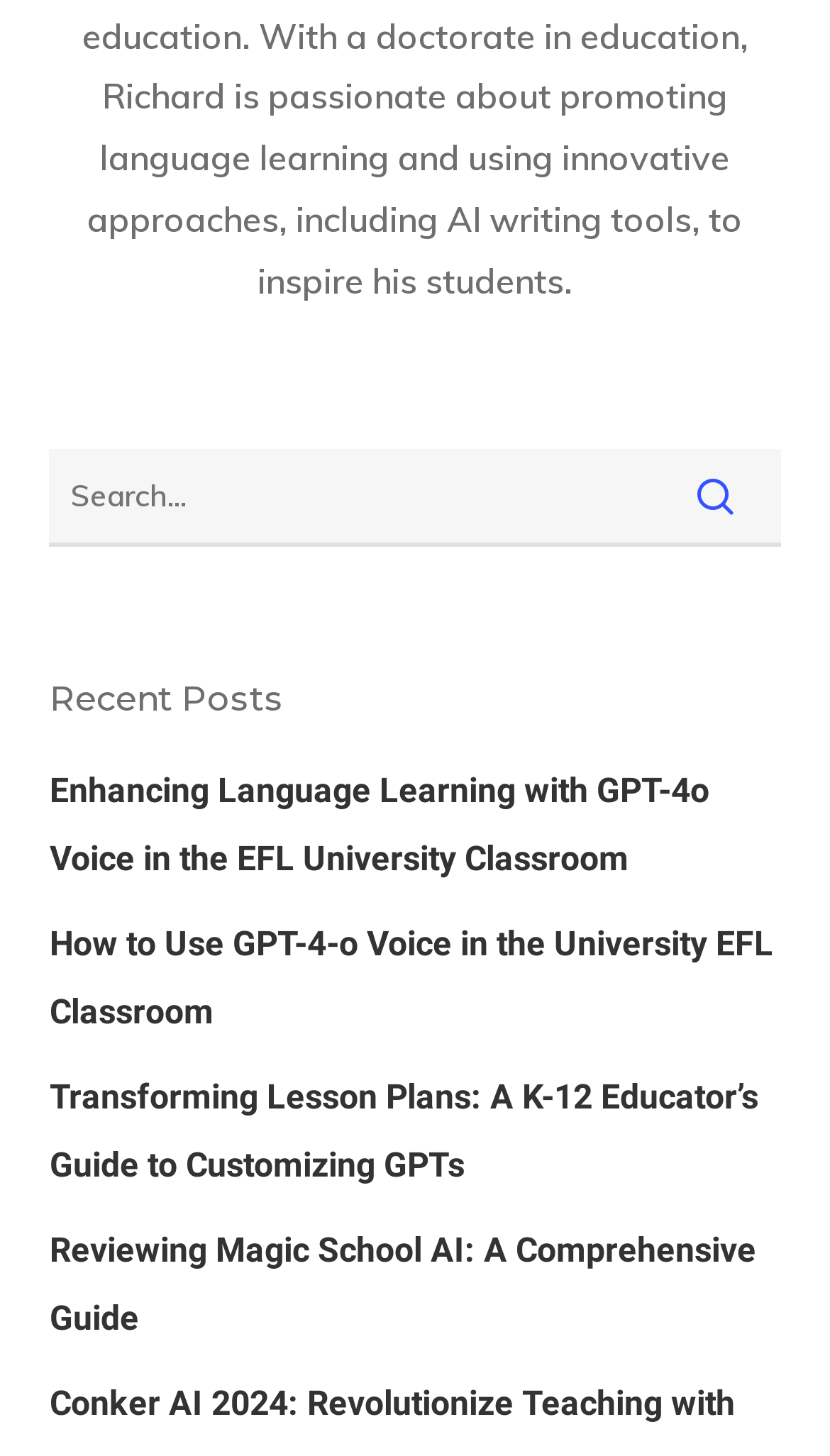What is the position of the search button?
Based on the image, give a one-word or short phrase answer.

Right side